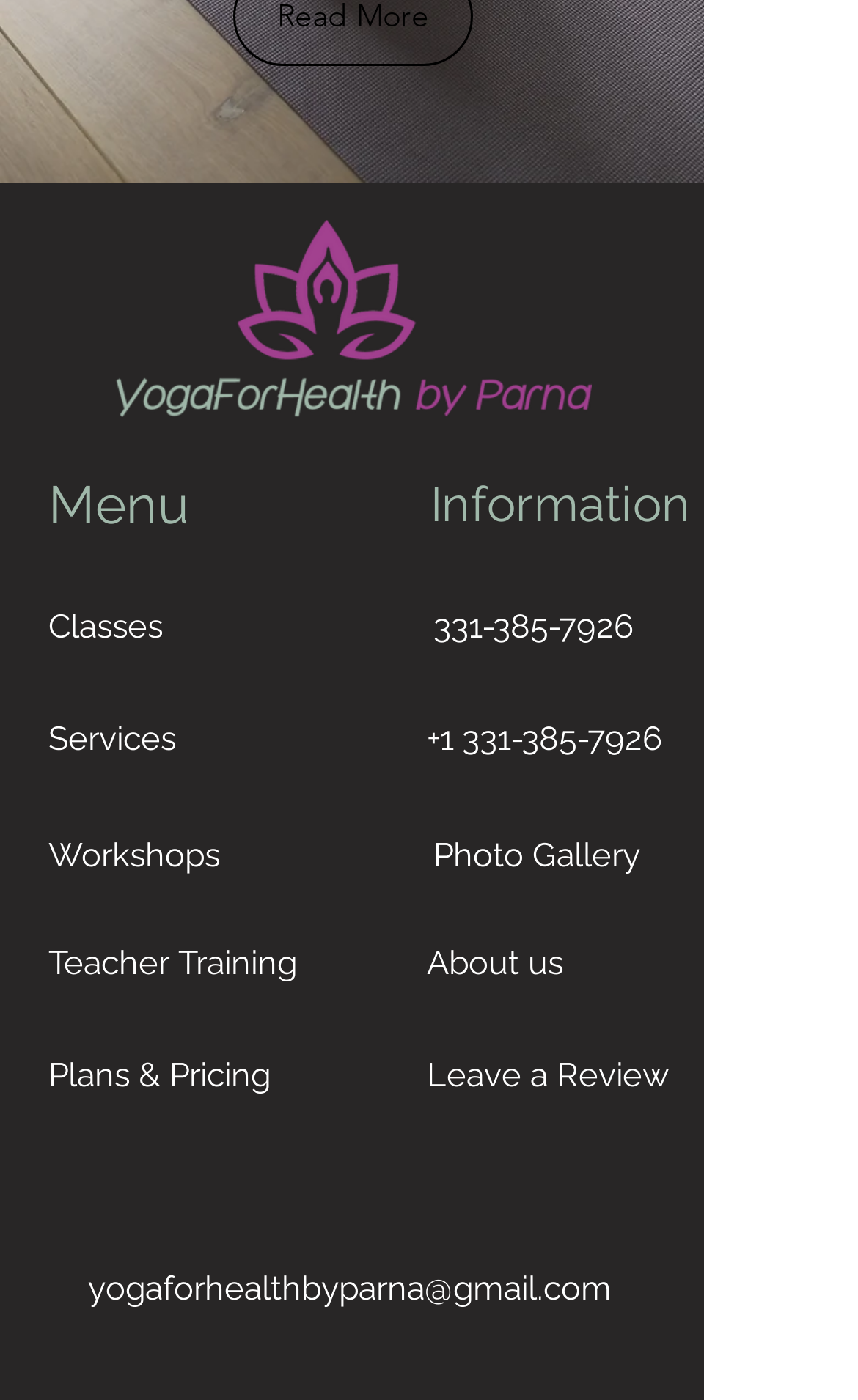Provide the bounding box for the UI element matching this description: "Plans & Pricing".

[0.056, 0.735, 0.333, 0.801]